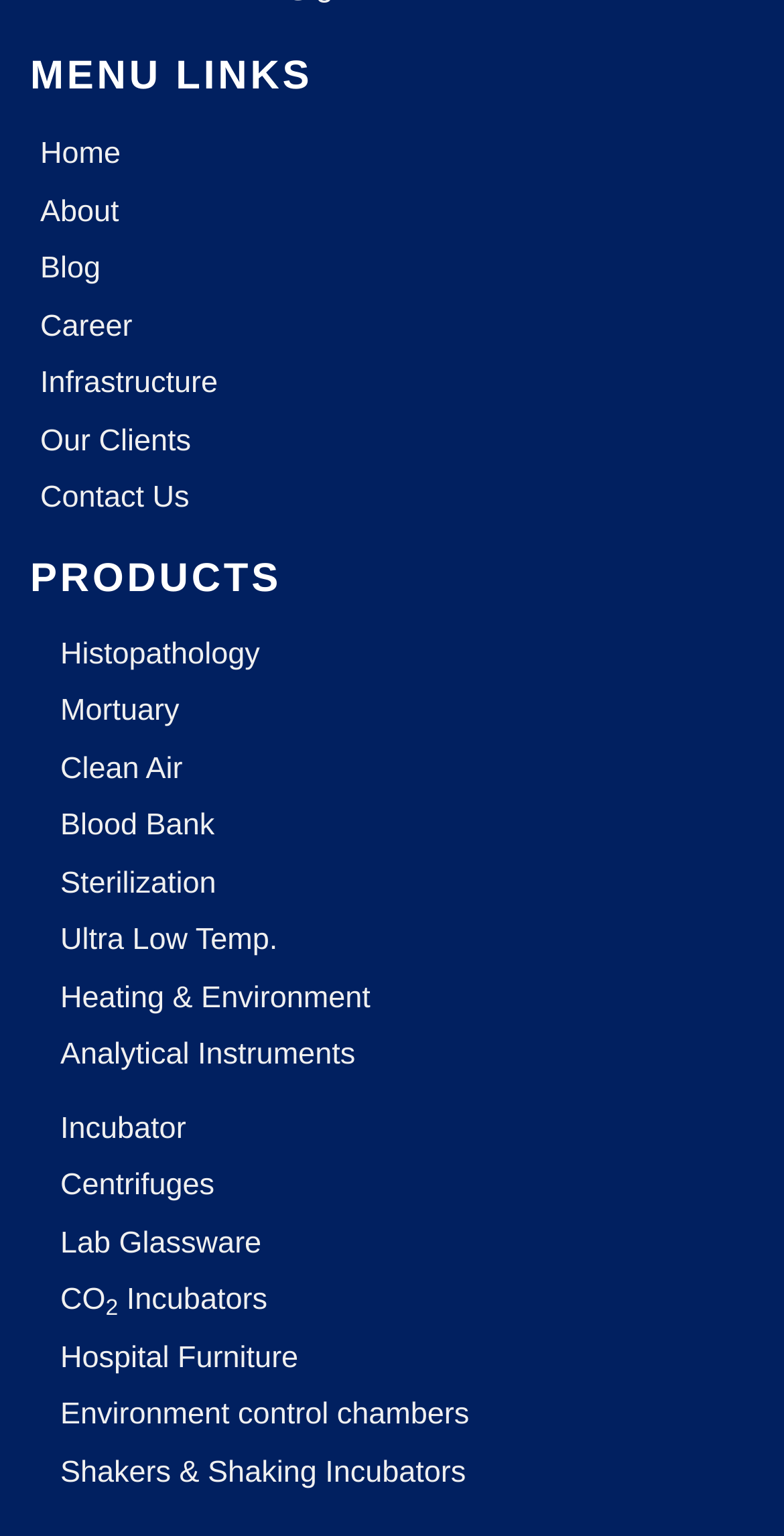Please locate the bounding box coordinates of the element that should be clicked to complete the given instruction: "Explore 'Passive Investing' topics".

None